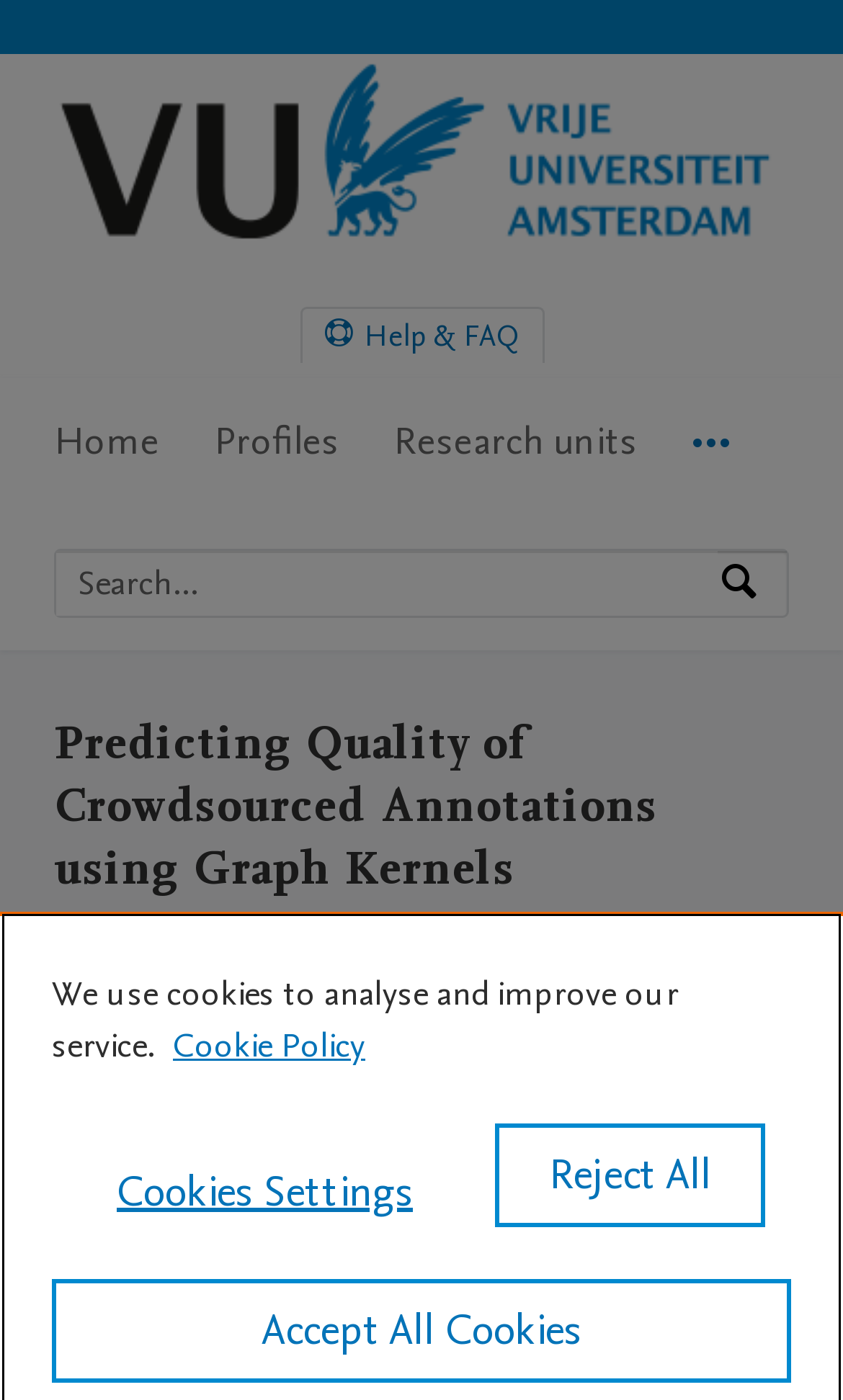Locate the bounding box coordinates of the clickable area needed to fulfill the instruction: "Go to Vrije Universiteit Amsterdam Home".

[0.064, 0.152, 0.936, 0.186]